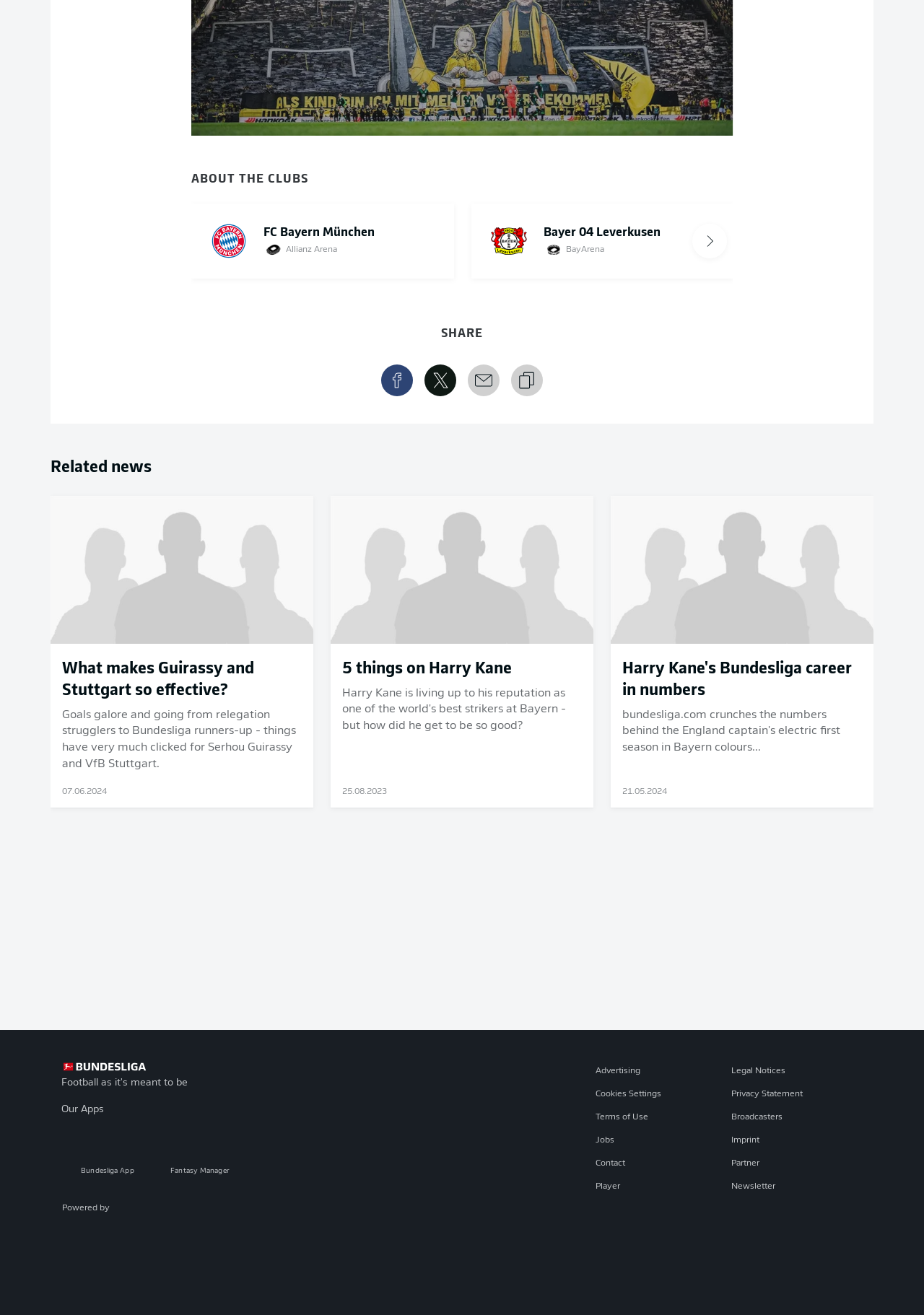How many social media links are there at the bottom?
Based on the image, respond with a single word or phrase.

4